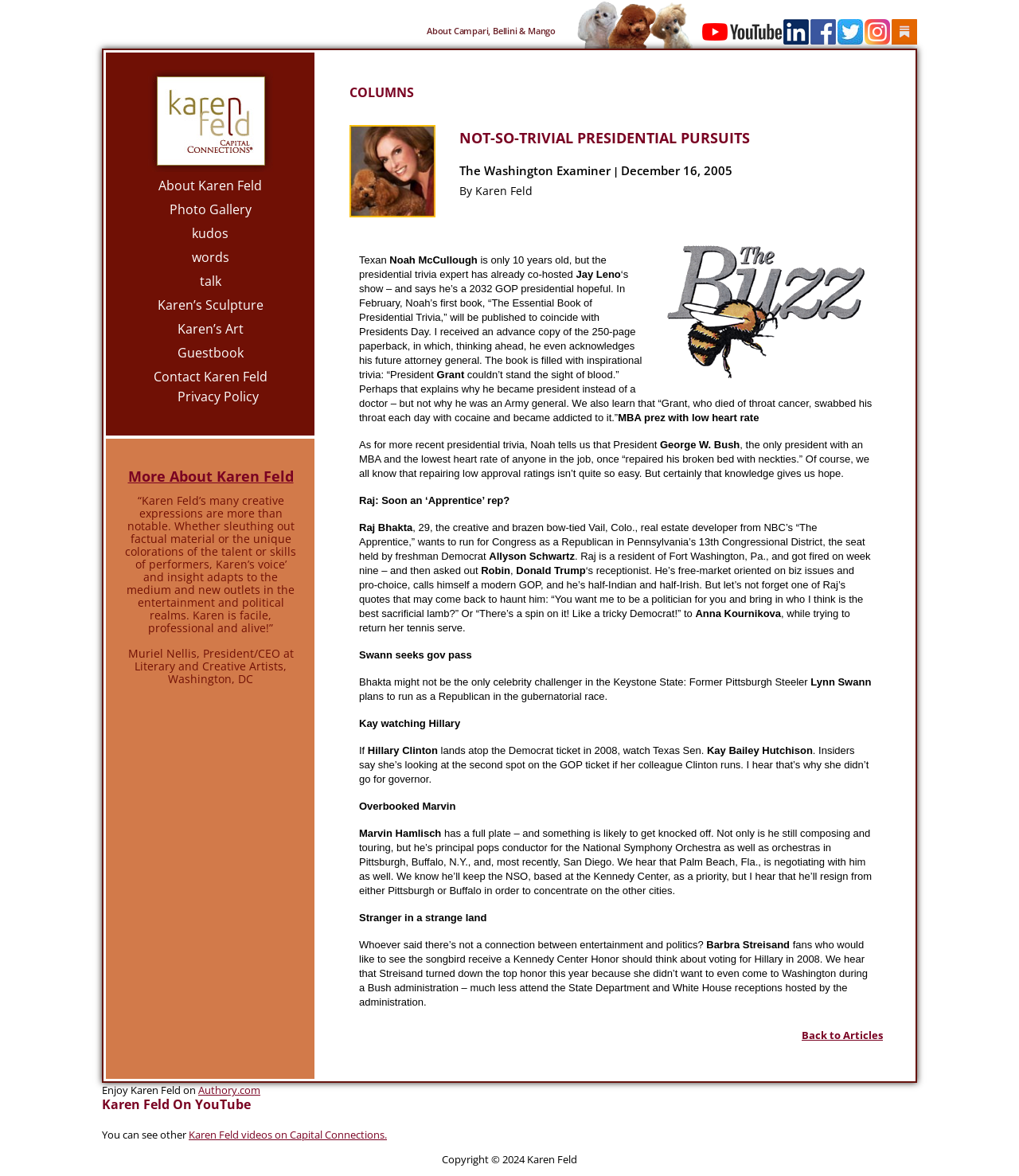Produce an elaborate caption capturing the essence of the webpage.

The webpage is about Karen Feld, a writer and artist, and features various sections and articles related to her work and interests. At the top of the page, there are several links and images, including social media icons and a link to Karen Feld's website. Below this, there is a section with a heading "More About Karen Feld" and a quote from Muriel Nellis, President/CEO at Literary and Creative Artists, Washington, DC.

The main content of the page is divided into two columns. The left column features a series of articles and news stories, including "Not-so-trivial presidential pursuits" by Karen Feld, which discusses presidential trivia and features quotes from various individuals, including Muriel Nellis and Raj Bhakta. The article also mentions Noah McCullough, a 10-year-old presidential trivia expert who has written a book.

Other articles in the left column include "Raj: Soon an ‘Apprentice’ rep?" which discusses Raj Bhakta's plans to run for Congress, and "Swann seeks gov pass" which mentions Lynn Swann's plans to run for governor. There are also articles about Hillary Clinton, Kay Bailey Hutchison, and Marvin Hamlisch.

The right column features a heading "COLUMNS" and includes an image and several links. Below this, there is a section with a heading "NOT-SO-TRIVIAL PRESIDENTIAL PURSUITS" and features an article by Karen Feld, which discusses presidential trivia and includes quotes from various individuals.

Throughout the page, there are several images, including a photo of Karen Feld and images related to the articles and news stories. The overall layout of the page is organized and easy to navigate, with clear headings and sections that separate the different articles and content.